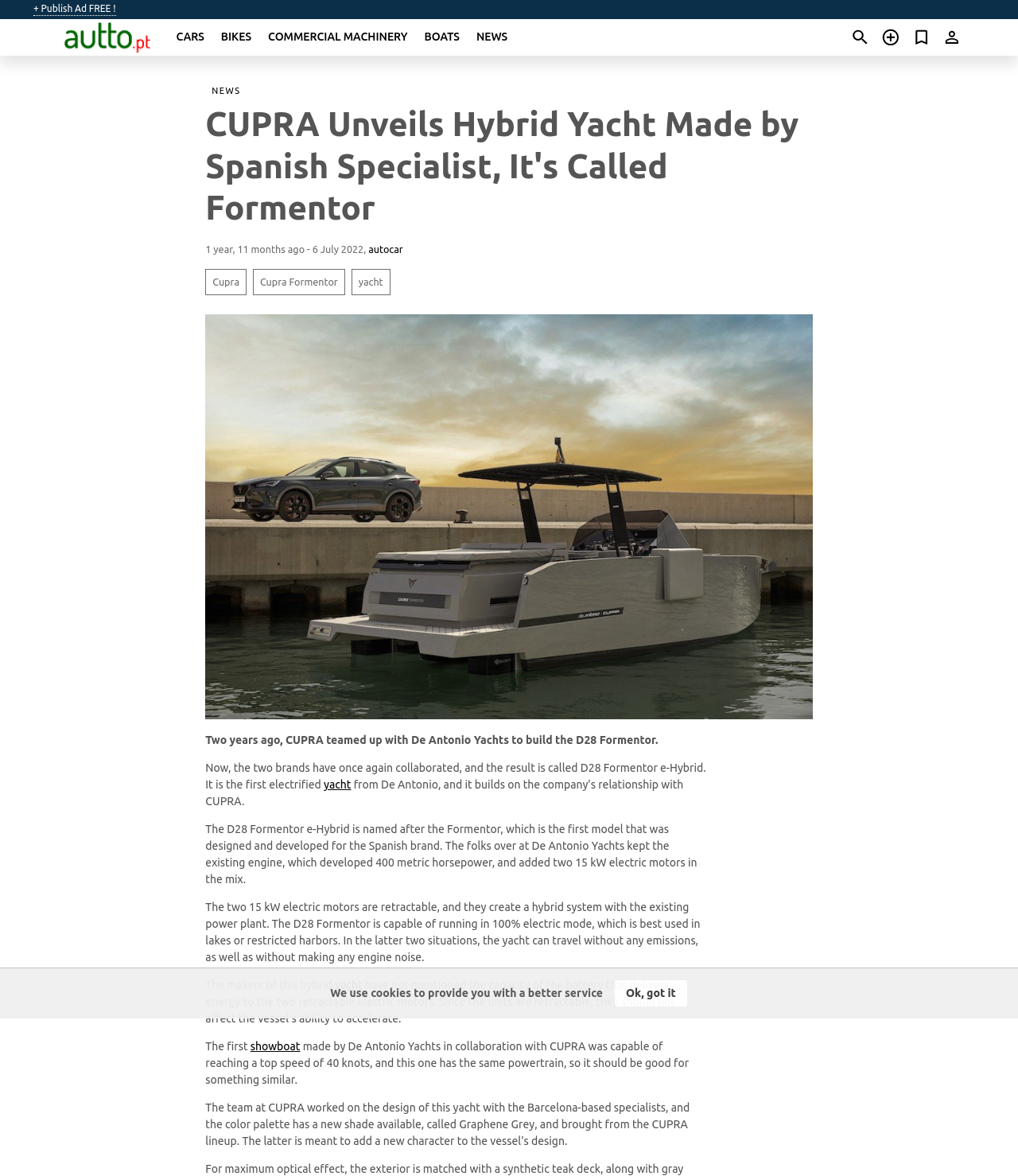Please specify the bounding box coordinates of the element that should be clicked to execute the given instruction: 'Click on 'BOATS''. Ensure the coordinates are four float numbers between 0 and 1, expressed as [left, top, right, bottom].

[0.417, 0.025, 0.452, 0.039]